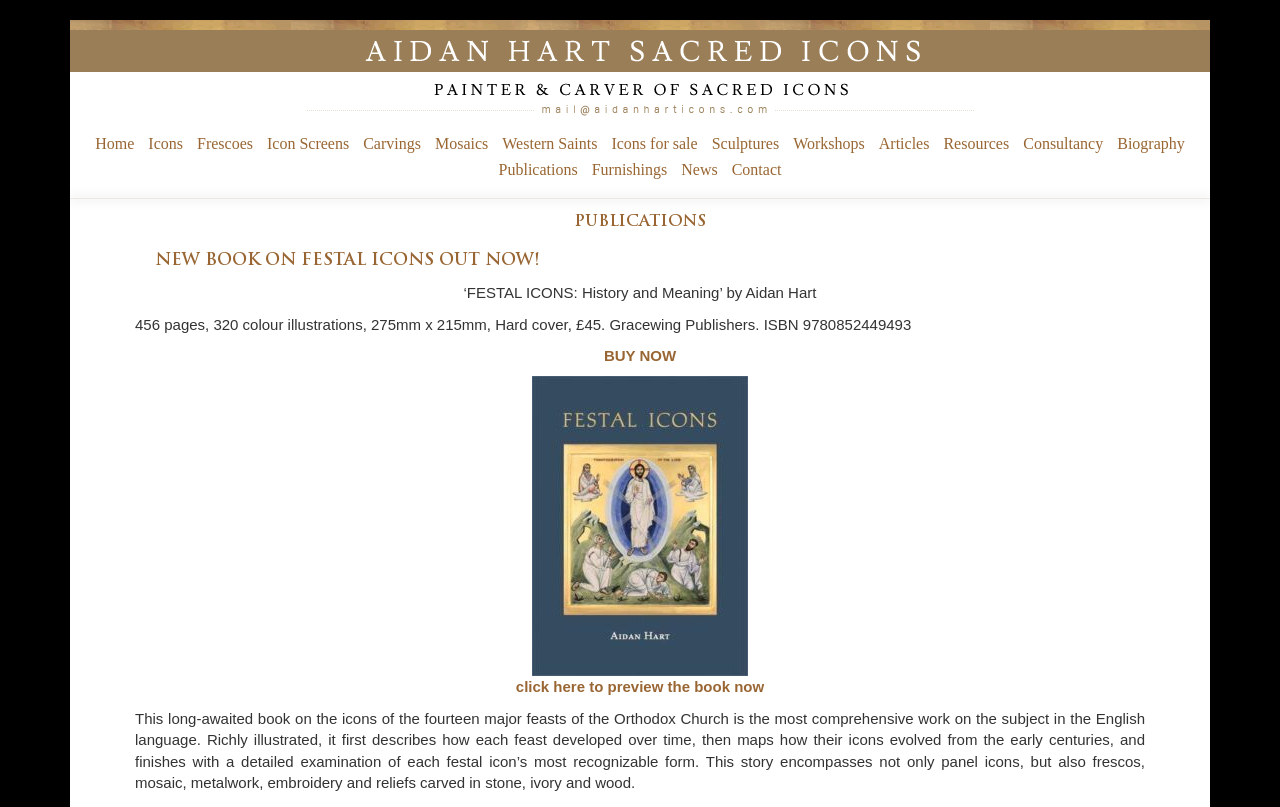Use a single word or phrase to answer the question:
What is the title of the section below the navigation menu?

PUBLICATIONS